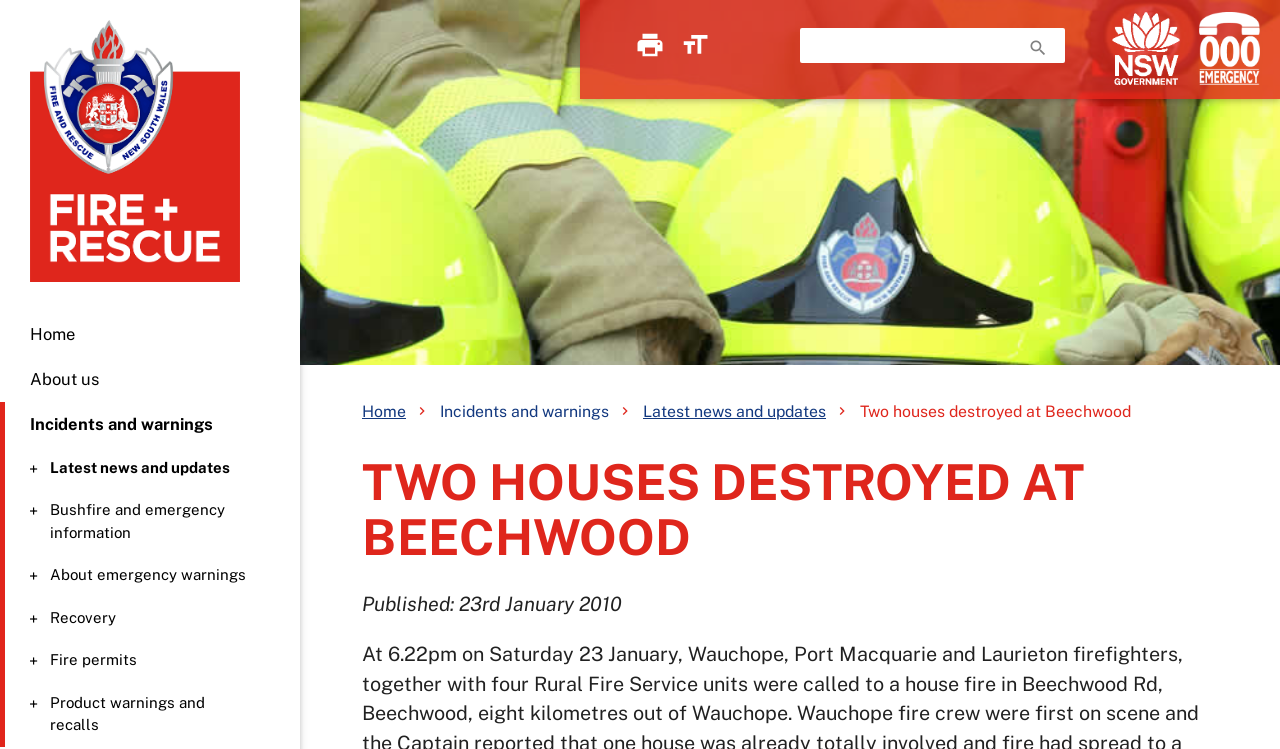Provide the bounding box coordinates of the area you need to click to execute the following instruction: "Read latest news and updates".

[0.004, 0.61, 0.227, 0.64]